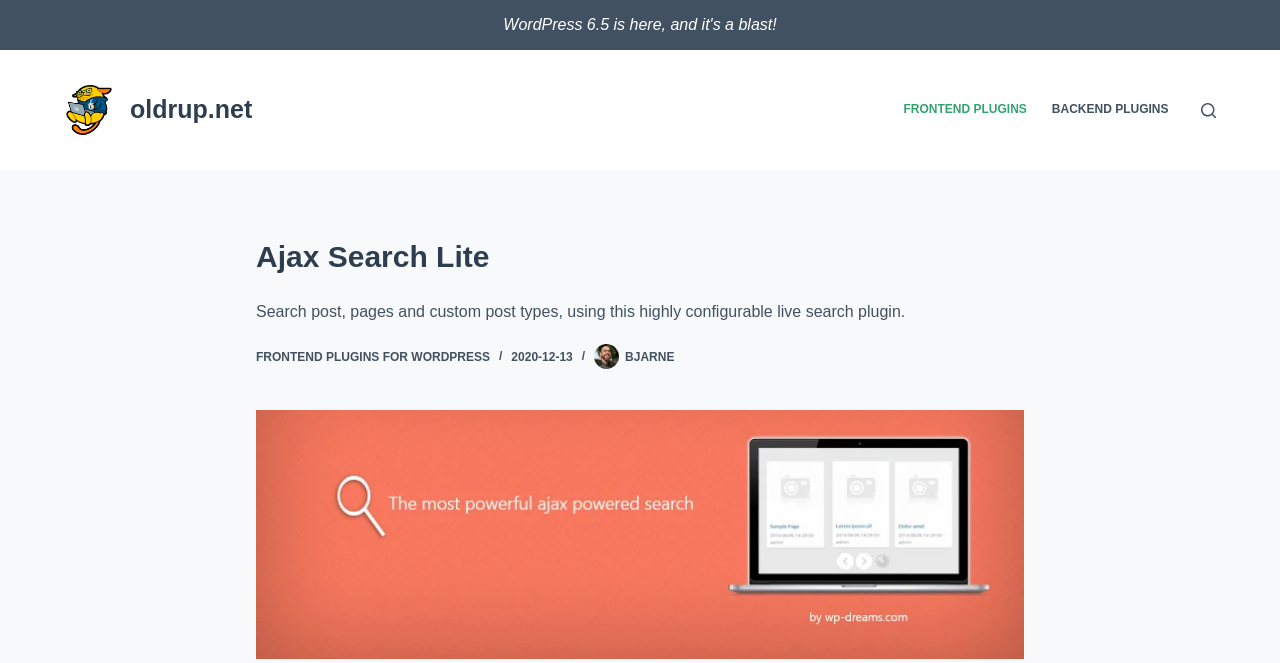Identify the coordinates of the bounding box for the element that must be clicked to accomplish the instruction: "Click the search button".

[0.938, 0.155, 0.95, 0.177]